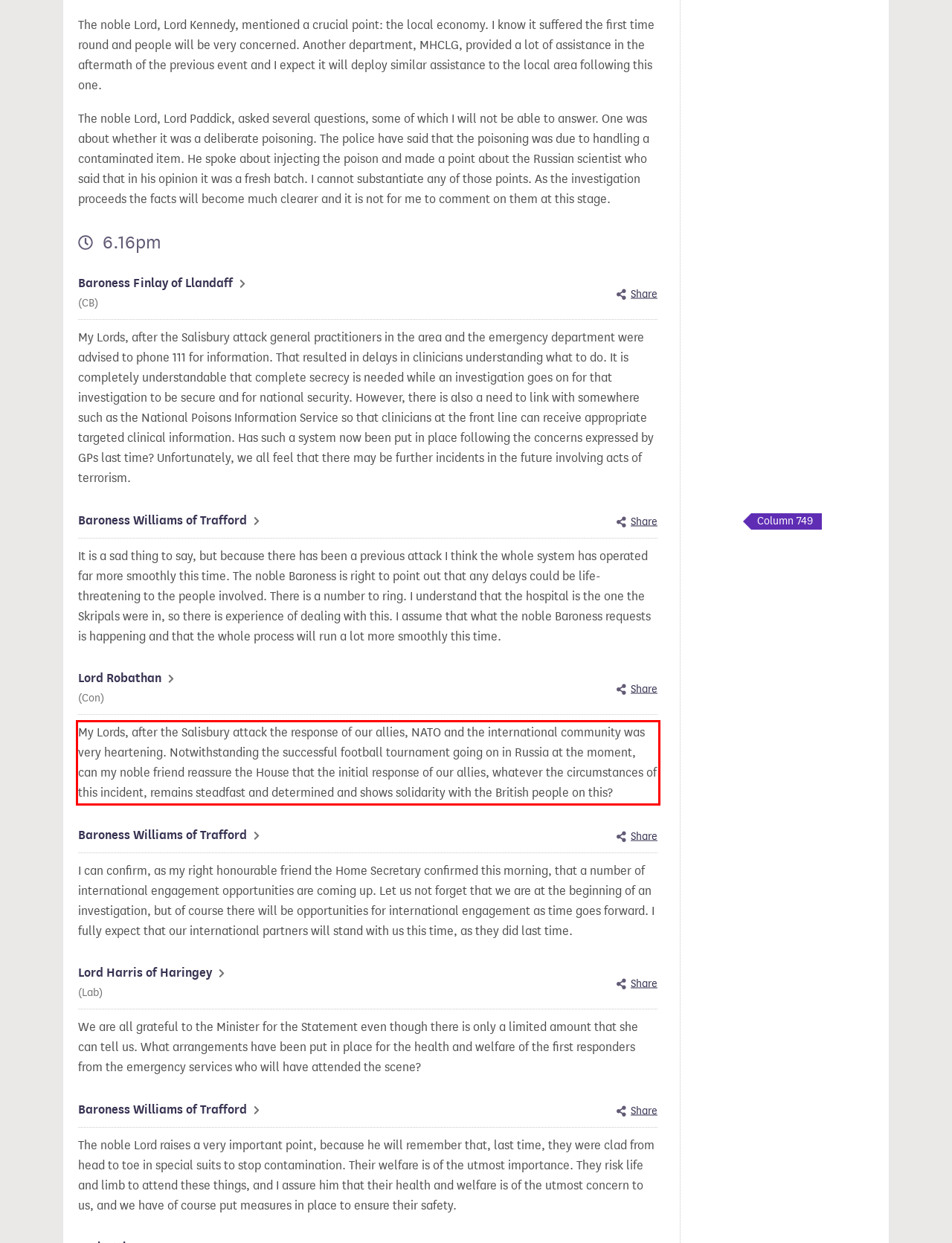Identify the text within the red bounding box on the webpage screenshot and generate the extracted text content.

My Lords, after the Salisbury attack the response of our allies, NATO and the international community was very heartening. Notwithstanding the successful football tournament going on in Russia at the moment, can my noble friend reassure the House that the initial response of our allies, whatever the circumstances of this incident, remains steadfast and determined and shows solidarity with the British people on this?